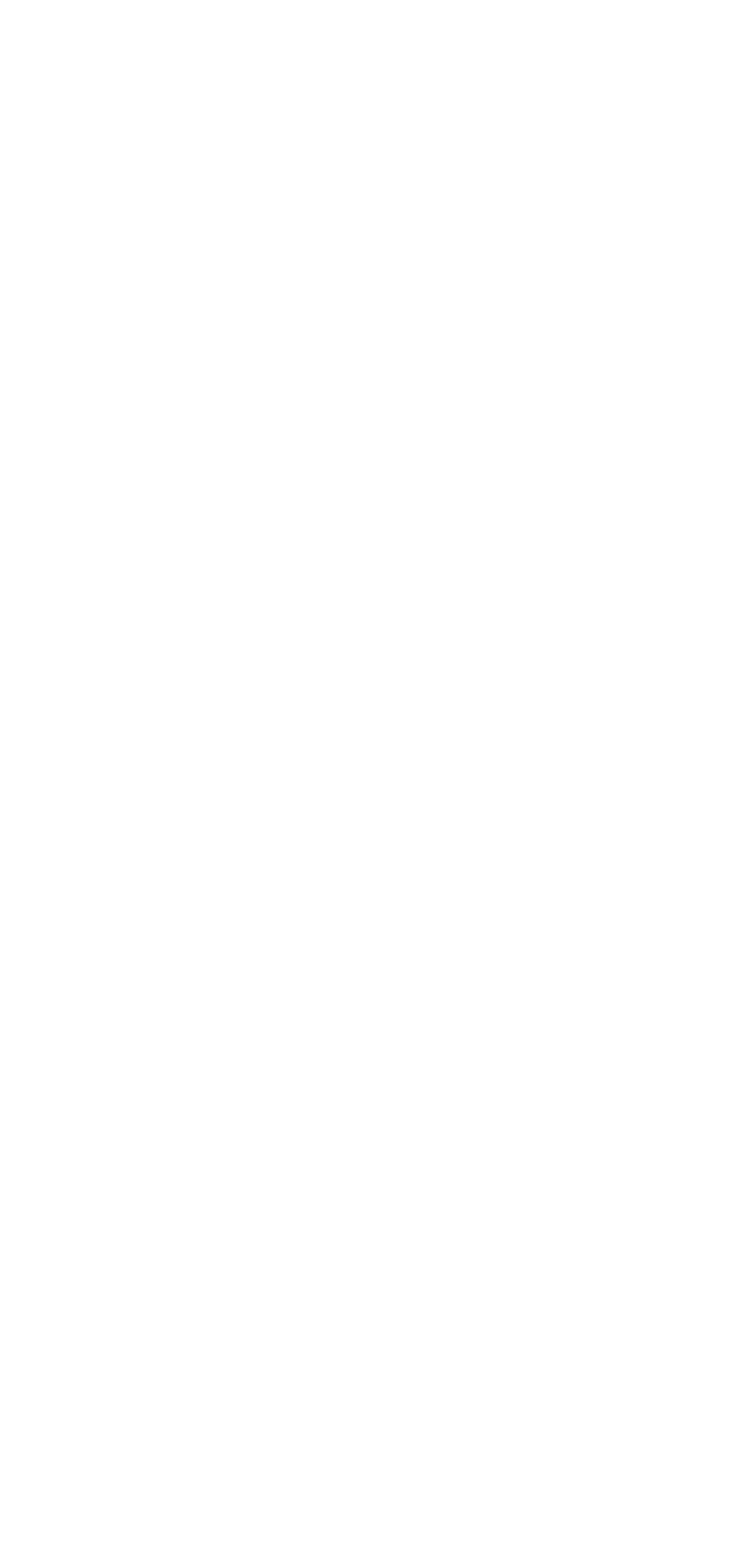Please find the bounding box coordinates of the element that you should click to achieve the following instruction: "View issues". The coordinates should be presented as four float numbers between 0 and 1: [left, top, right, bottom].

None